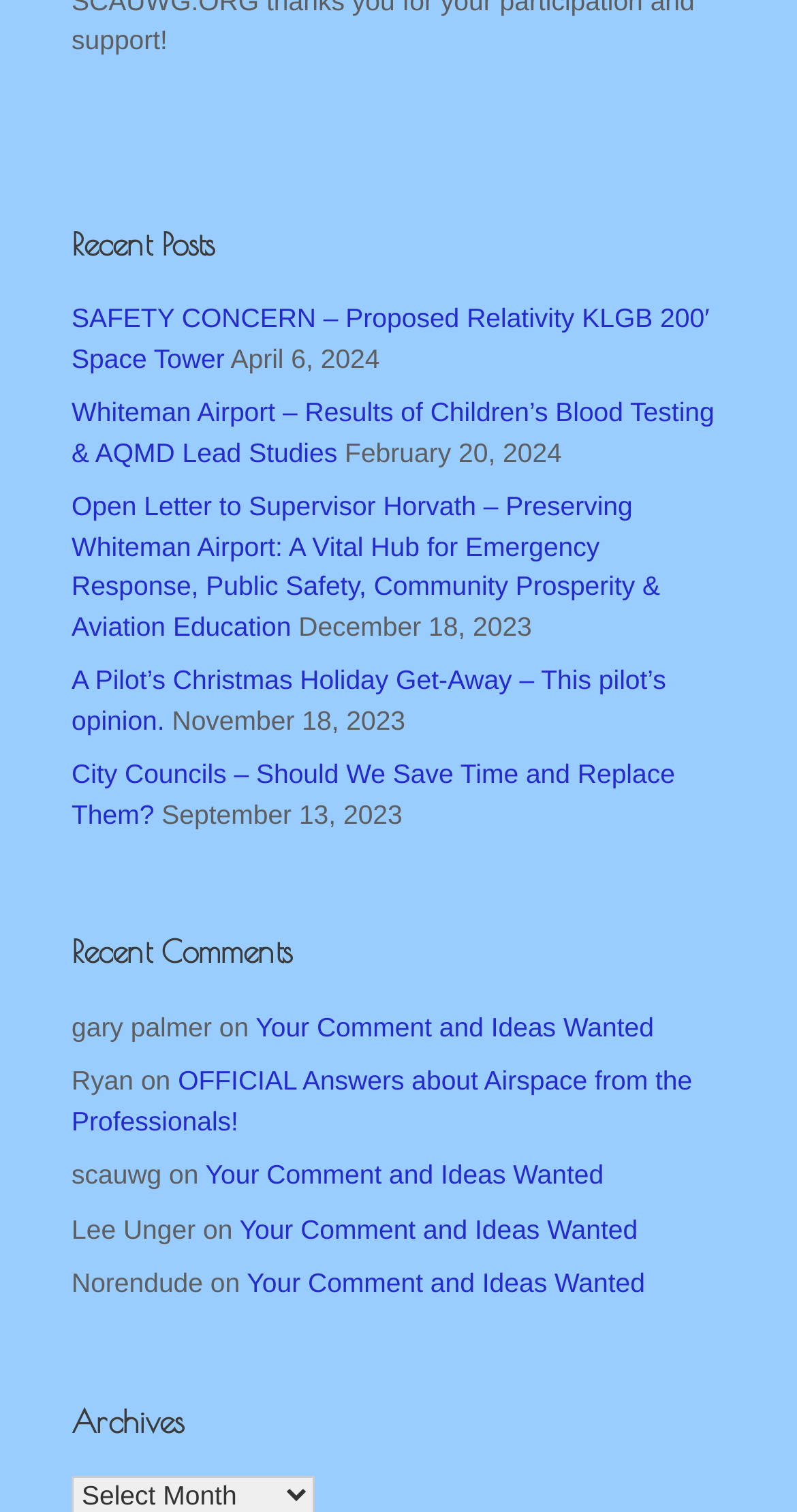Find the bounding box coordinates of the area that needs to be clicked in order to achieve the following instruction: "View post about Whiteman Airport". The coordinates should be specified as four float numbers between 0 and 1, i.e., [left, top, right, bottom].

[0.09, 0.263, 0.896, 0.309]